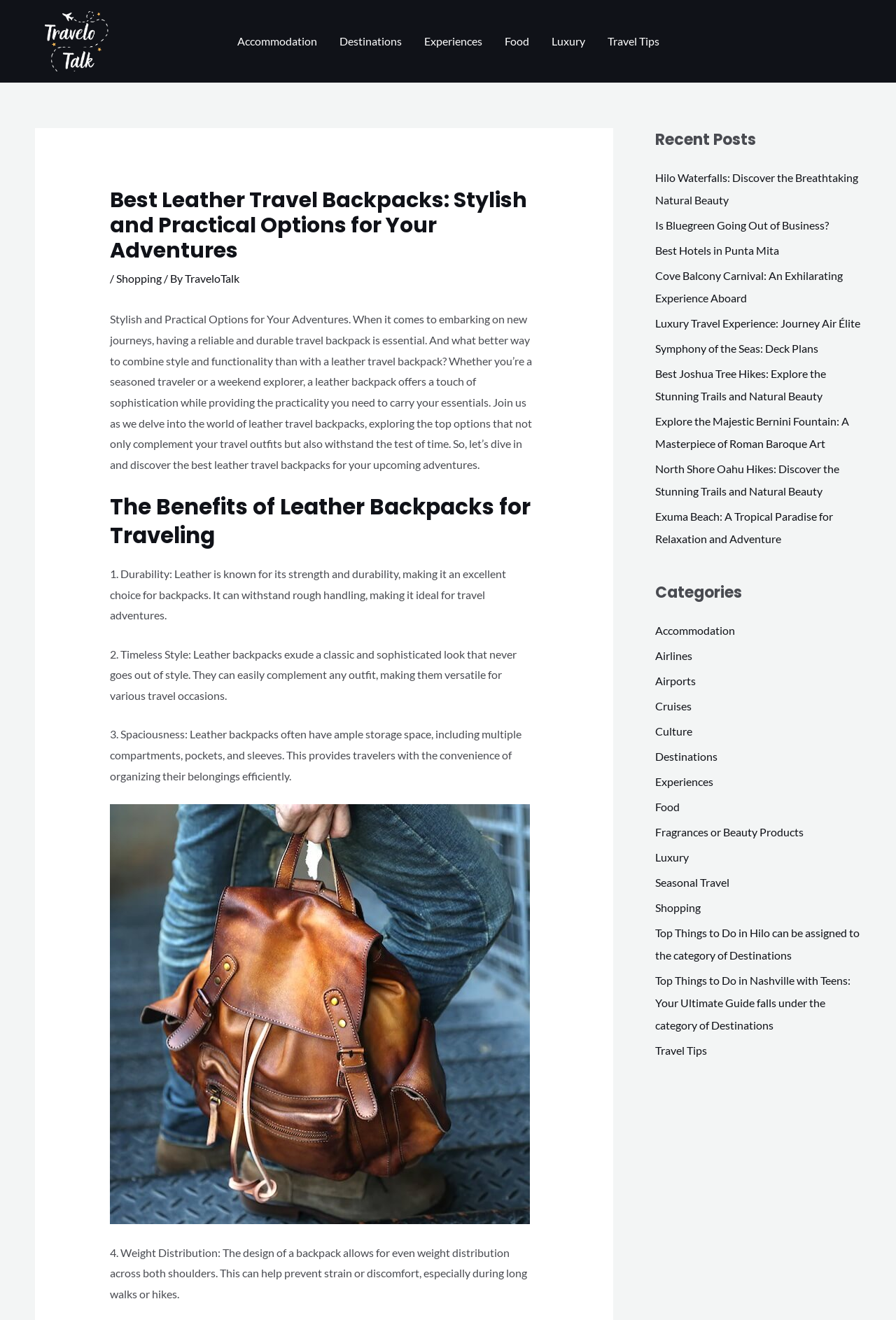Answer the question in a single word or phrase:
What is the main topic of this webpage?

Leather travel backpacks